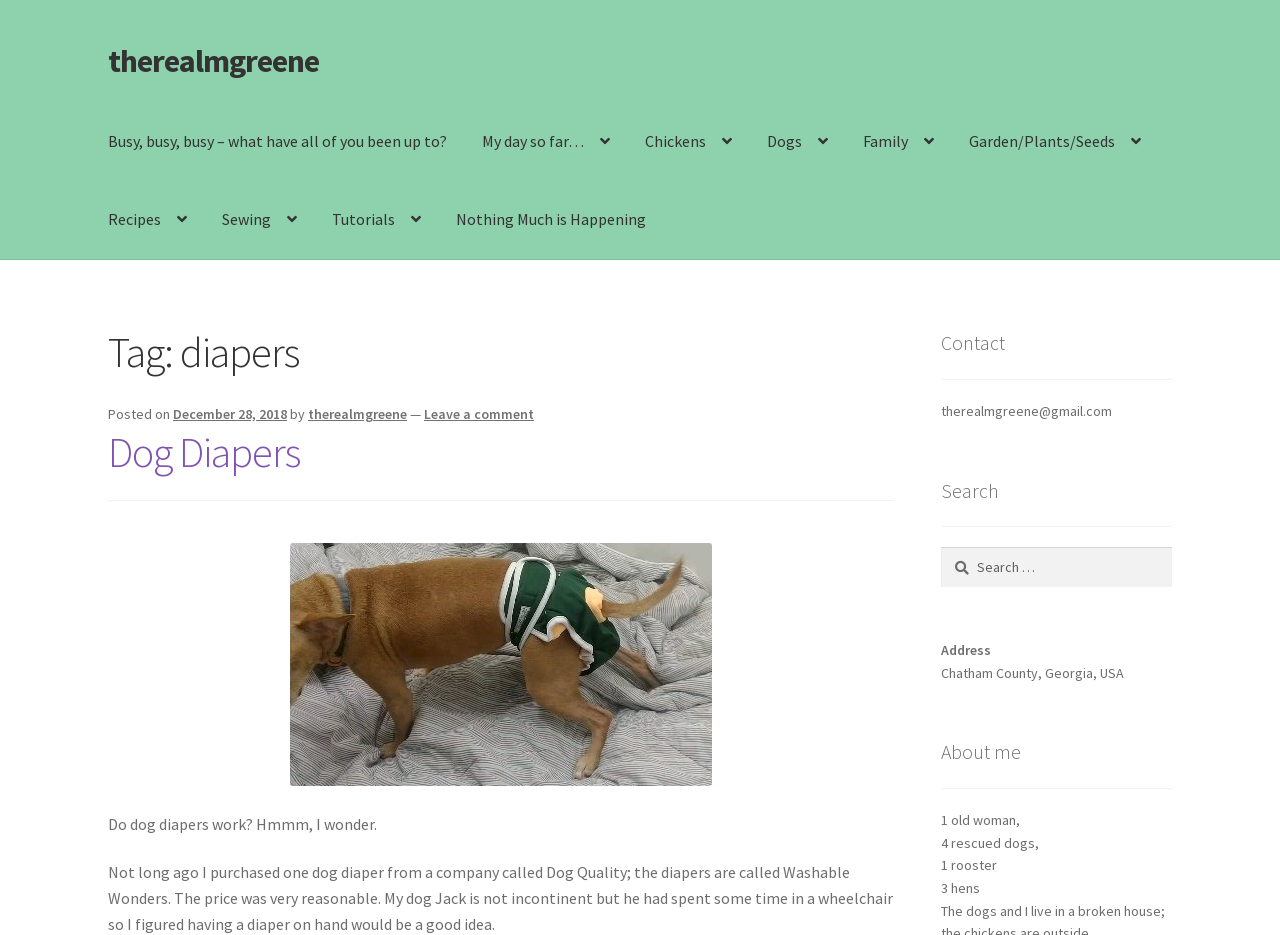Pinpoint the bounding box coordinates of the element you need to click to execute the following instruction: "go to the 'Home' page". The bounding box should be represented by four float numbers between 0 and 1, in the format [left, top, right, bottom].

[0.084, 0.277, 0.117, 0.334]